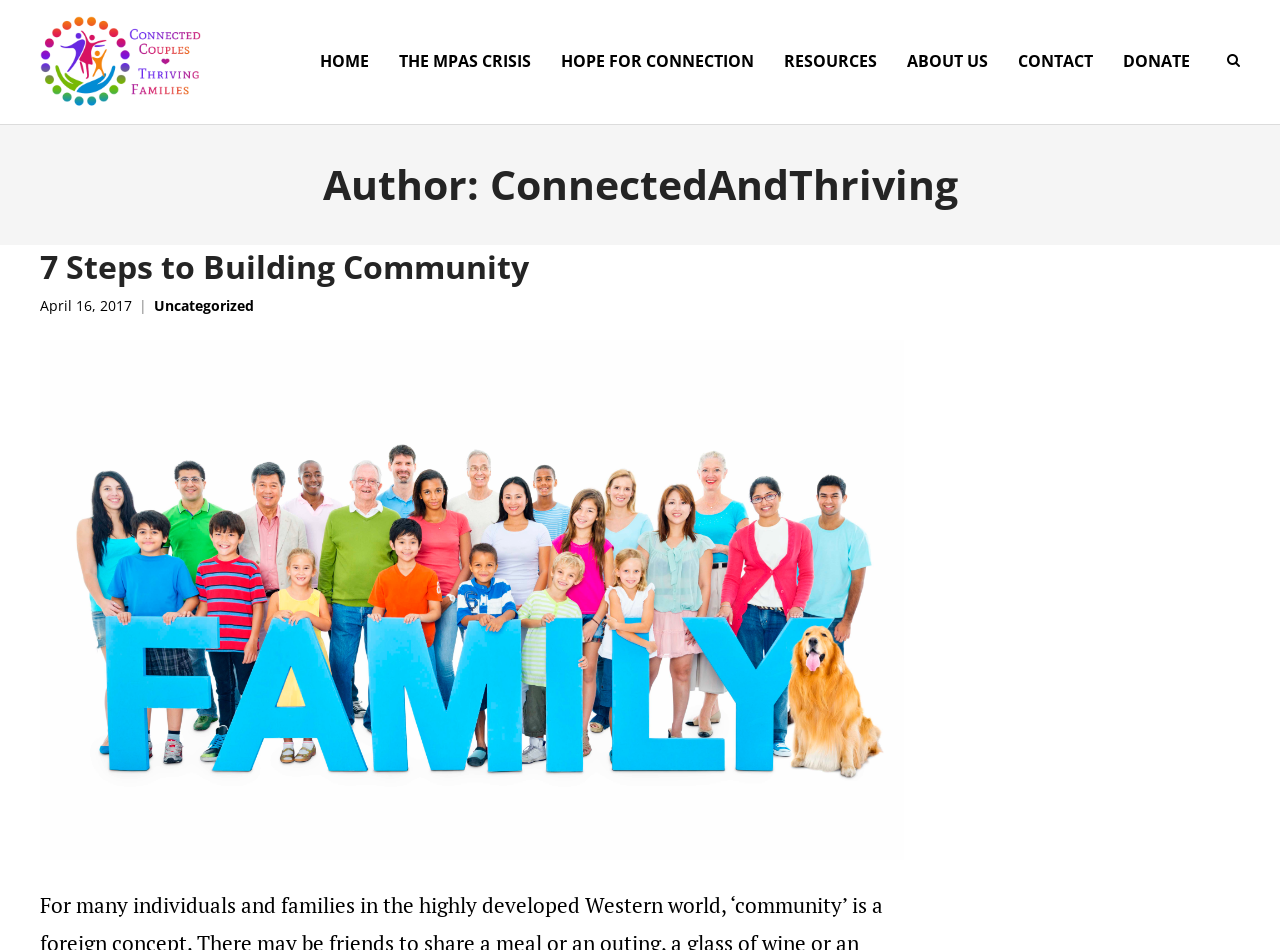Provide the bounding box coordinates for the specified HTML element described in this description: "Vrat ka khana/Food for fasting". The coordinates should be four float numbers ranging from 0 to 1, in the format [left, top, right, bottom].

None